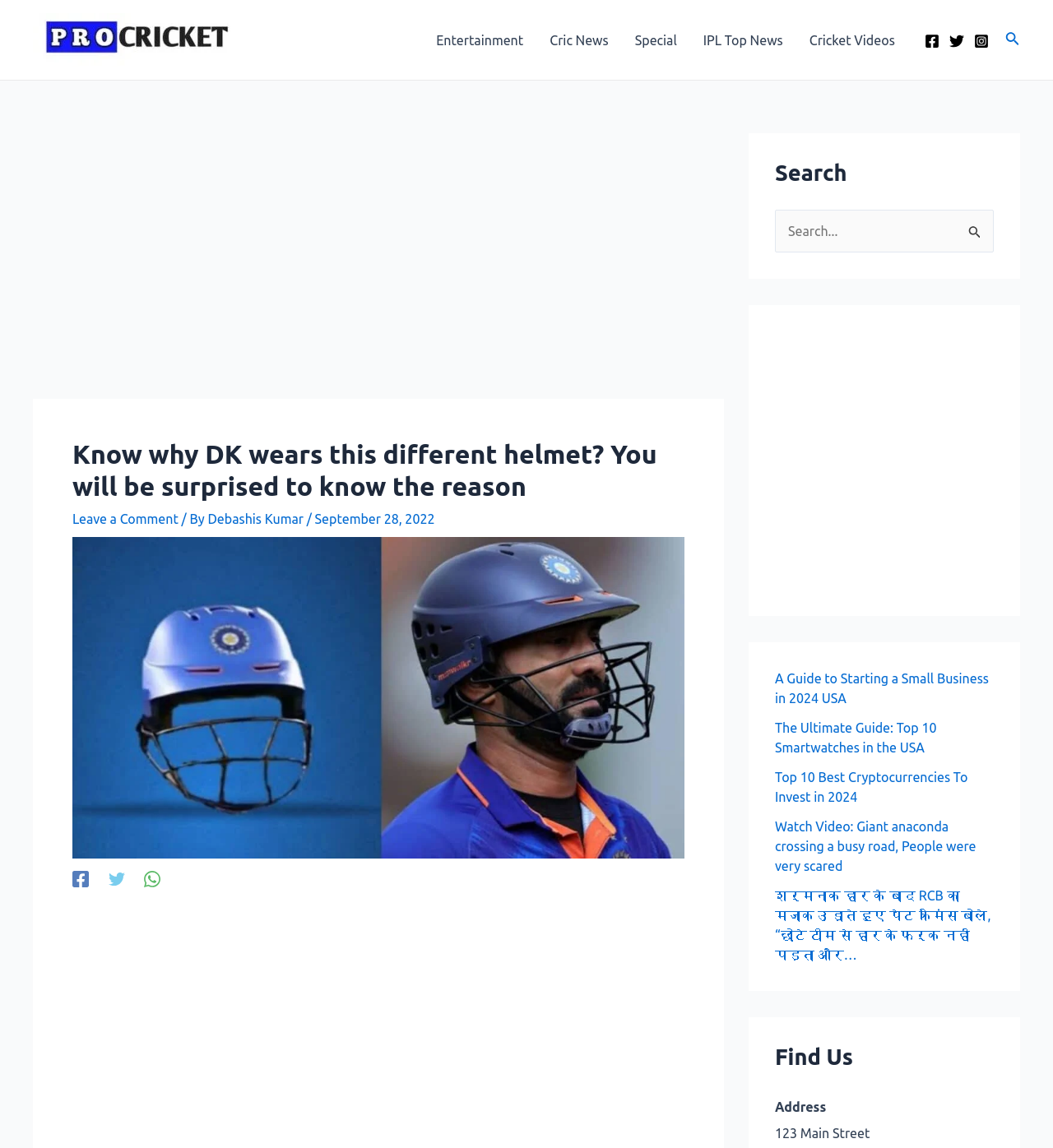Can you identify the bounding box coordinates of the clickable region needed to carry out this instruction: 'Click on the 'Leave a Comment' link'? The coordinates should be four float numbers within the range of 0 to 1, stated as [left, top, right, bottom].

[0.069, 0.446, 0.169, 0.459]